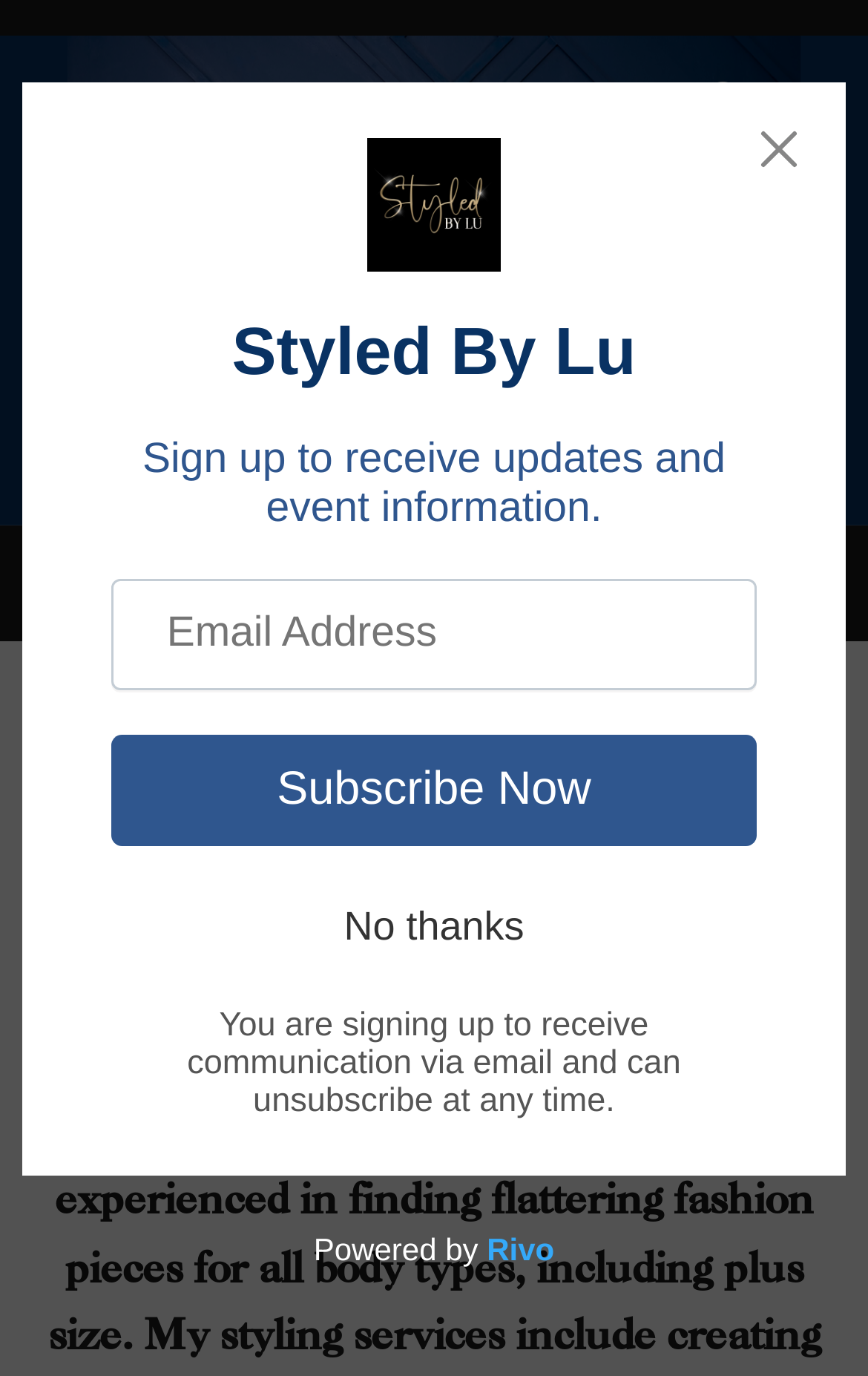Using the description "Custom Makes", predict the bounding box of the relevant HTML element.

[0.648, 0.381, 0.992, 0.462]